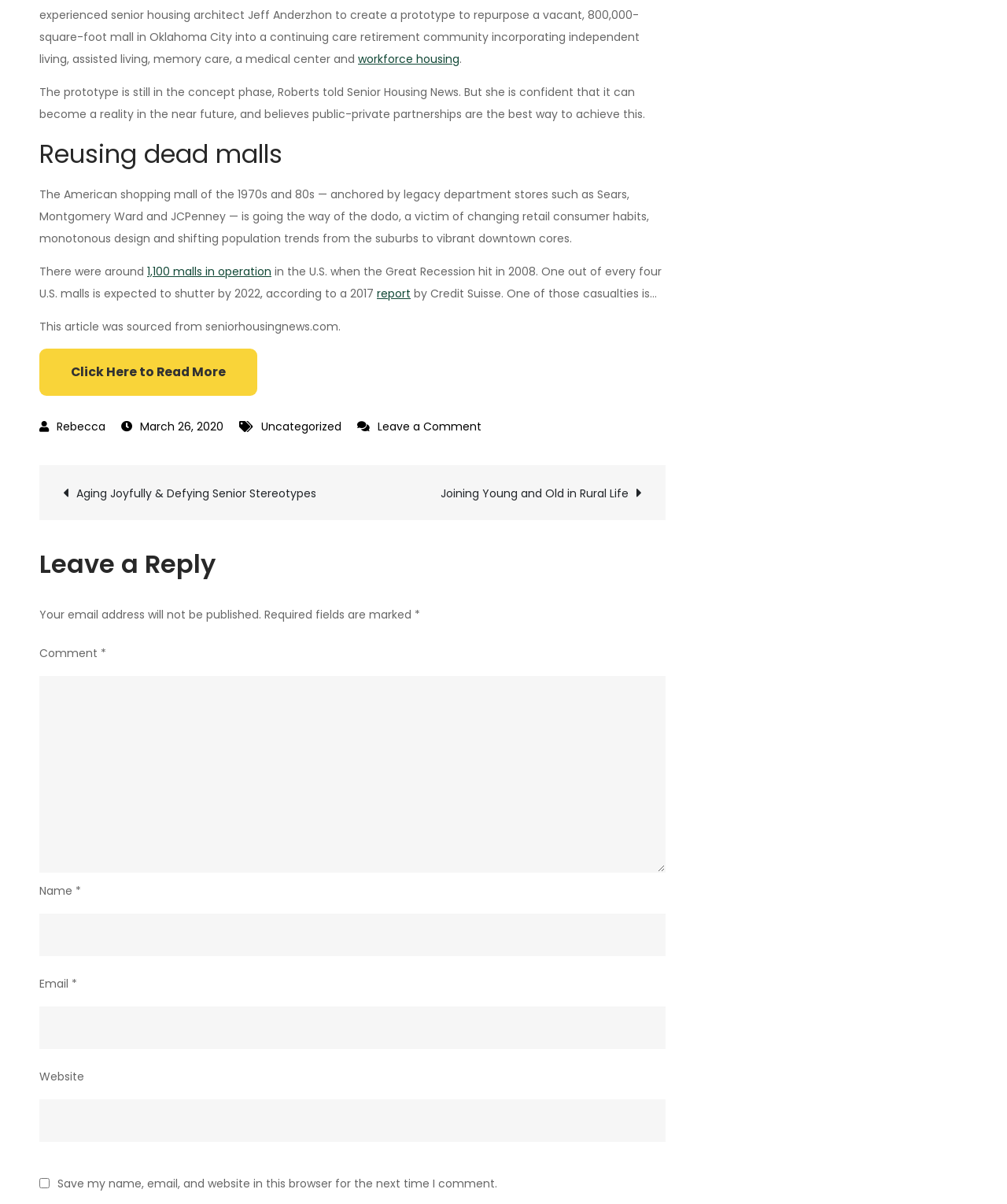Given the webpage screenshot, identify the bounding box of the UI element that matches this description: "workforce housing".

[0.355, 0.042, 0.456, 0.056]